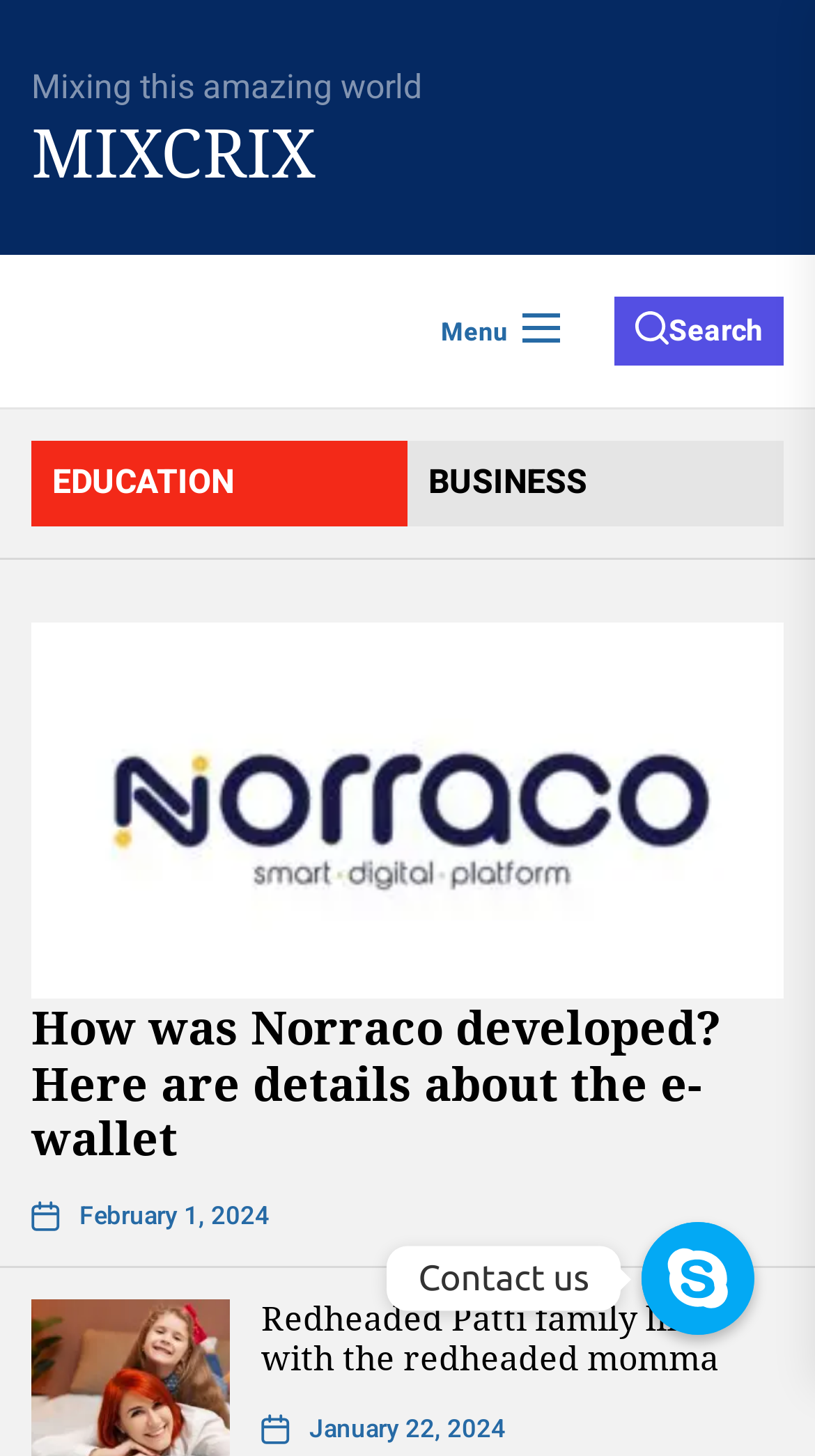Kindly determine the bounding box coordinates for the area that needs to be clicked to execute this instruction: "Contact us".

[0.787, 0.839, 0.926, 0.917]